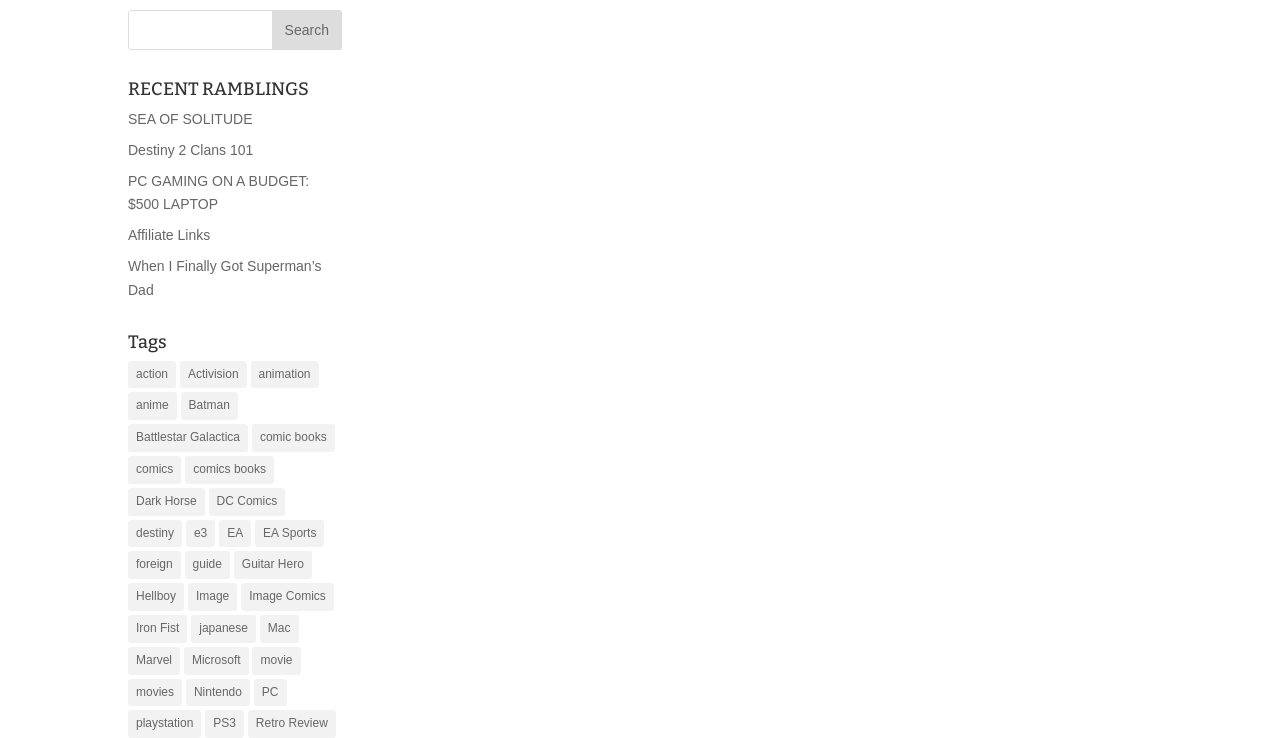Determine the bounding box coordinates for the area that should be clicked to carry out the following instruction: "Browse the action tags".

[0.1, 0.489, 0.138, 0.526]